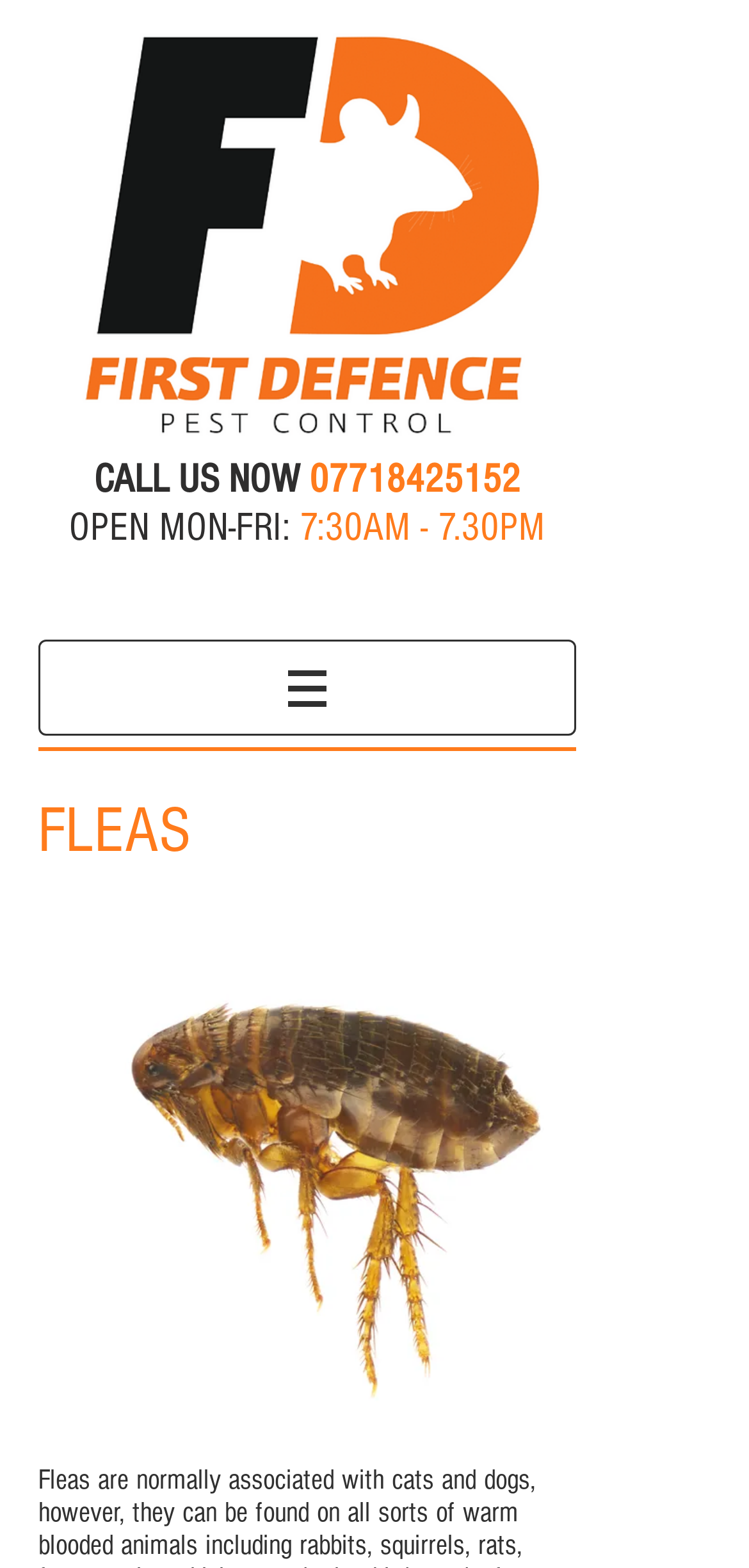Is the navigation menu expanded?
Please elaborate on the answer to the question with detailed information.

I found the navigation menu by looking at the button element with the attribute 'hasPopup: menu' and saw that its 'expanded' attribute is set to 'False'.